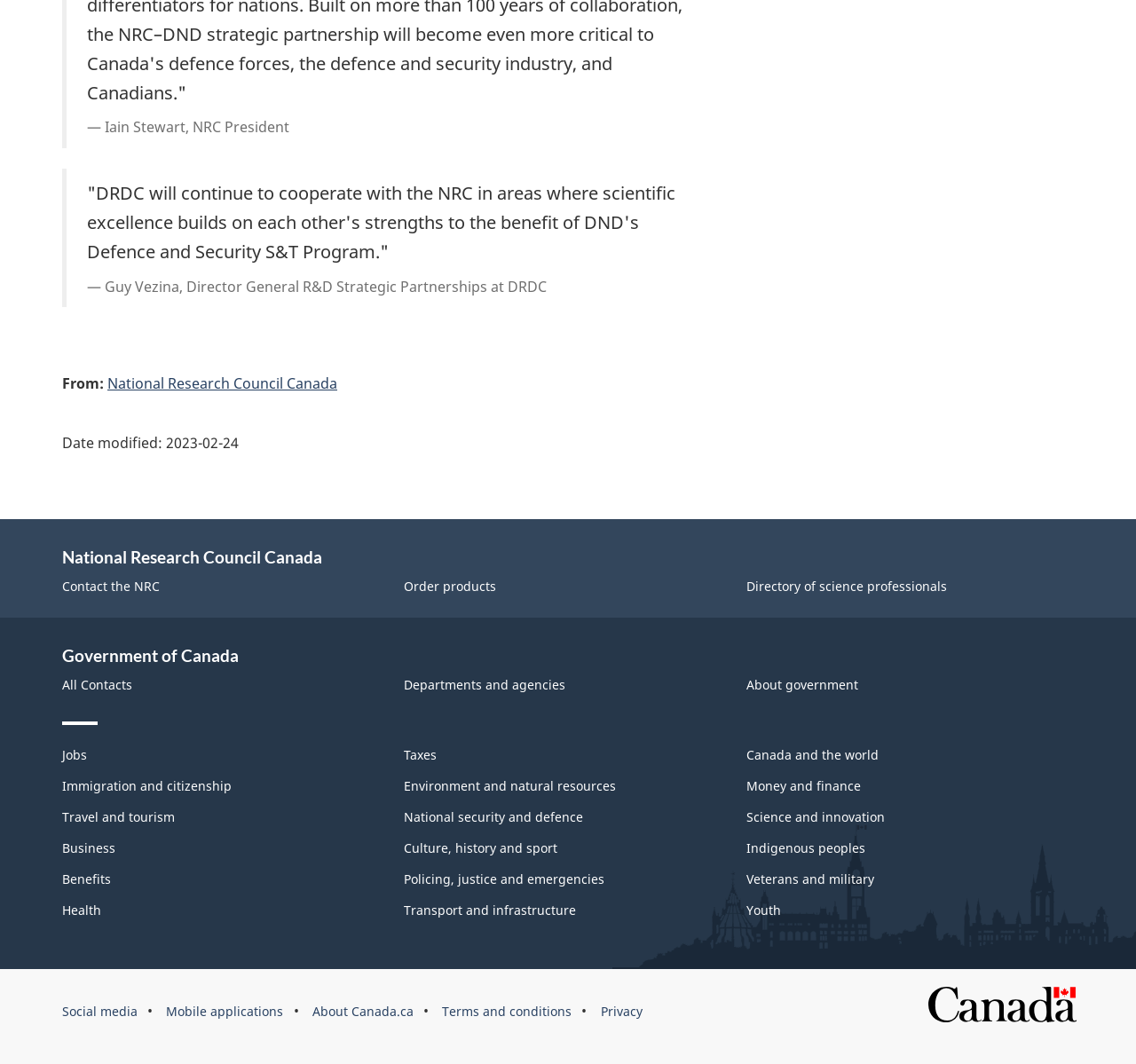Please identify the bounding box coordinates of the element I should click to complete this instruction: 'View Contact the NRC'. The coordinates should be given as four float numbers between 0 and 1, like this: [left, top, right, bottom].

[0.055, 0.543, 0.141, 0.559]